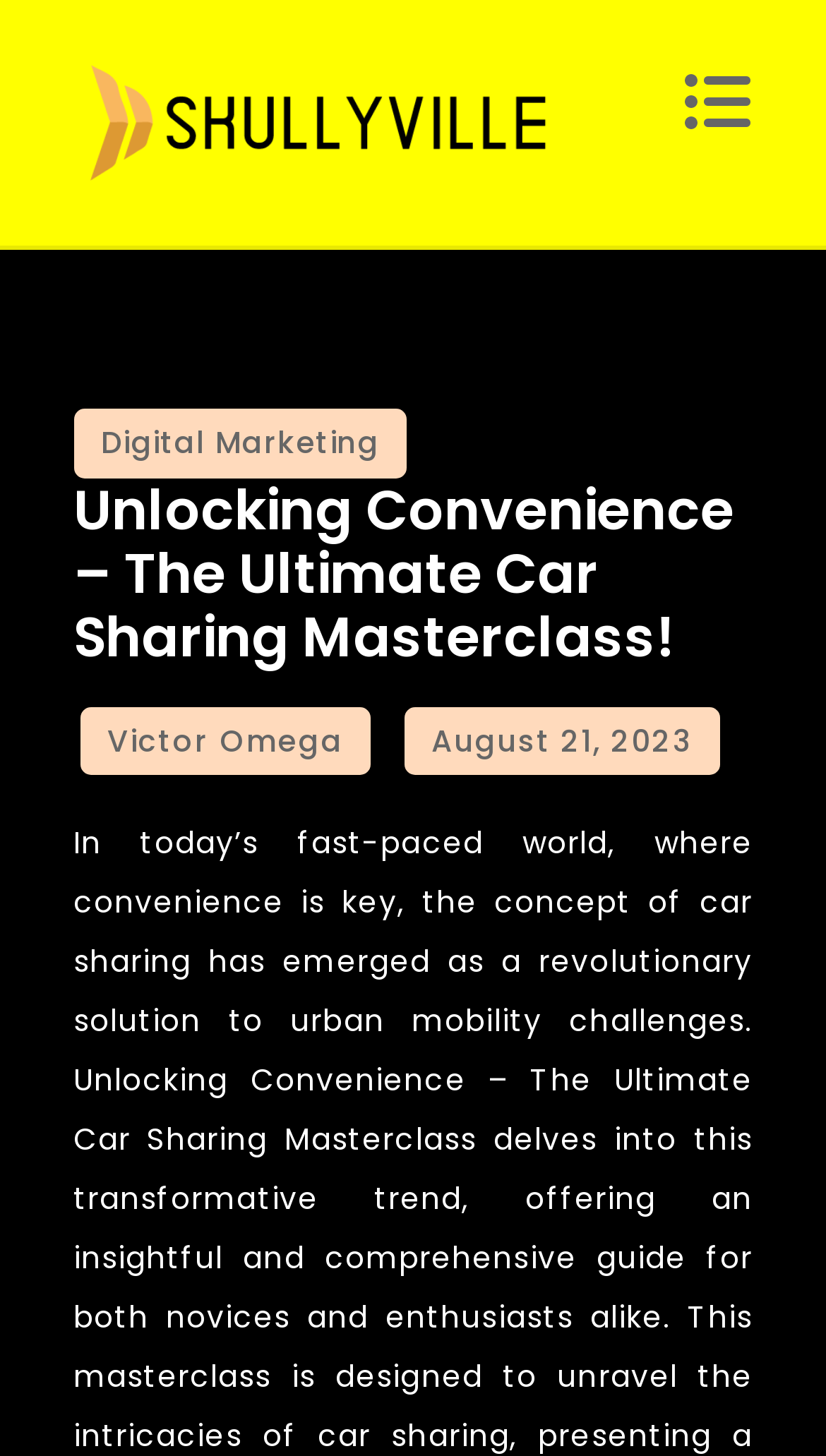Respond to the question below with a single word or phrase: What is the website about?

Car sharing